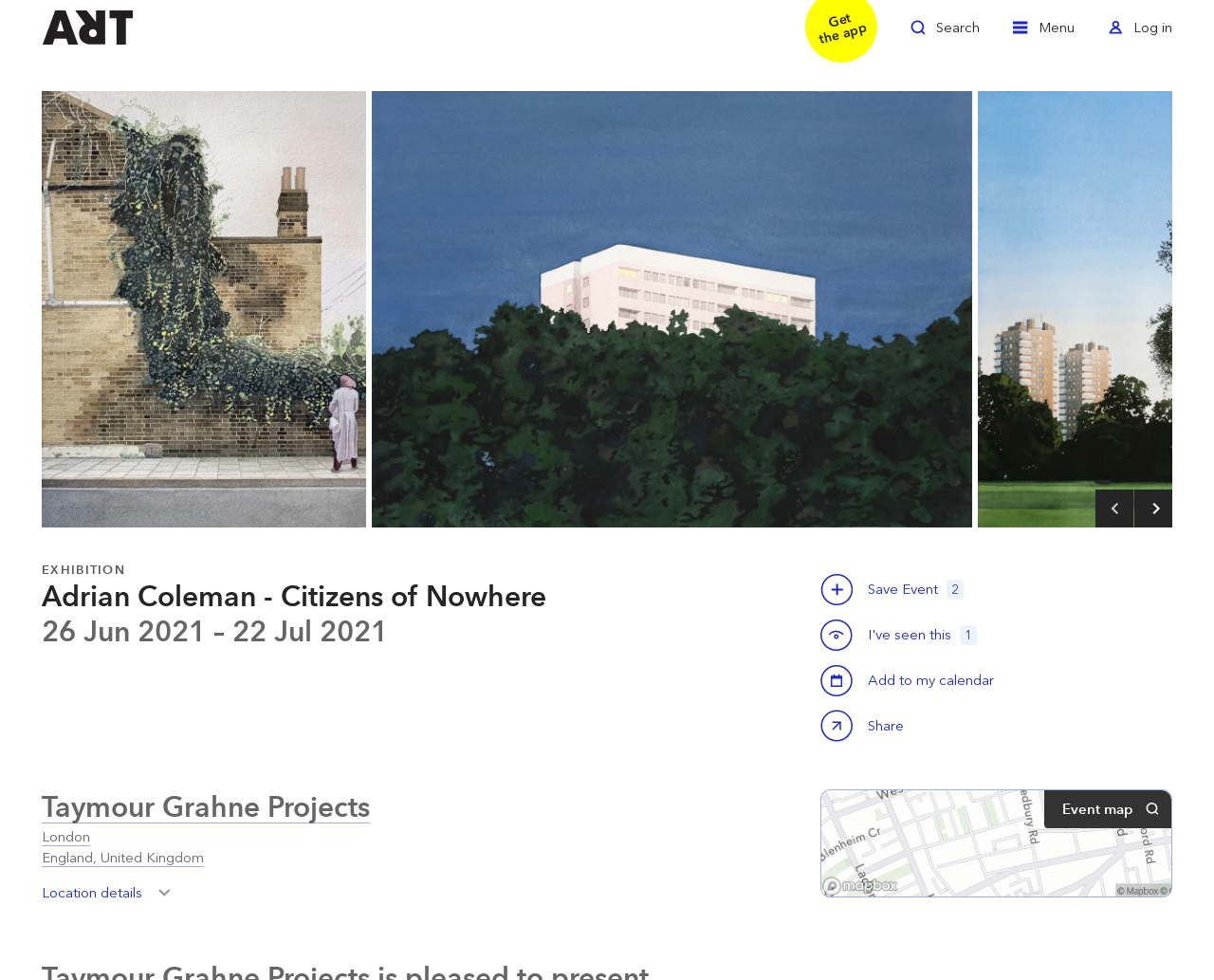Could you provide the bounding box coordinates for the portion of the screen to click to complete this instruction: "Zoom in the image"?

[0.034, 0.093, 0.301, 0.538]